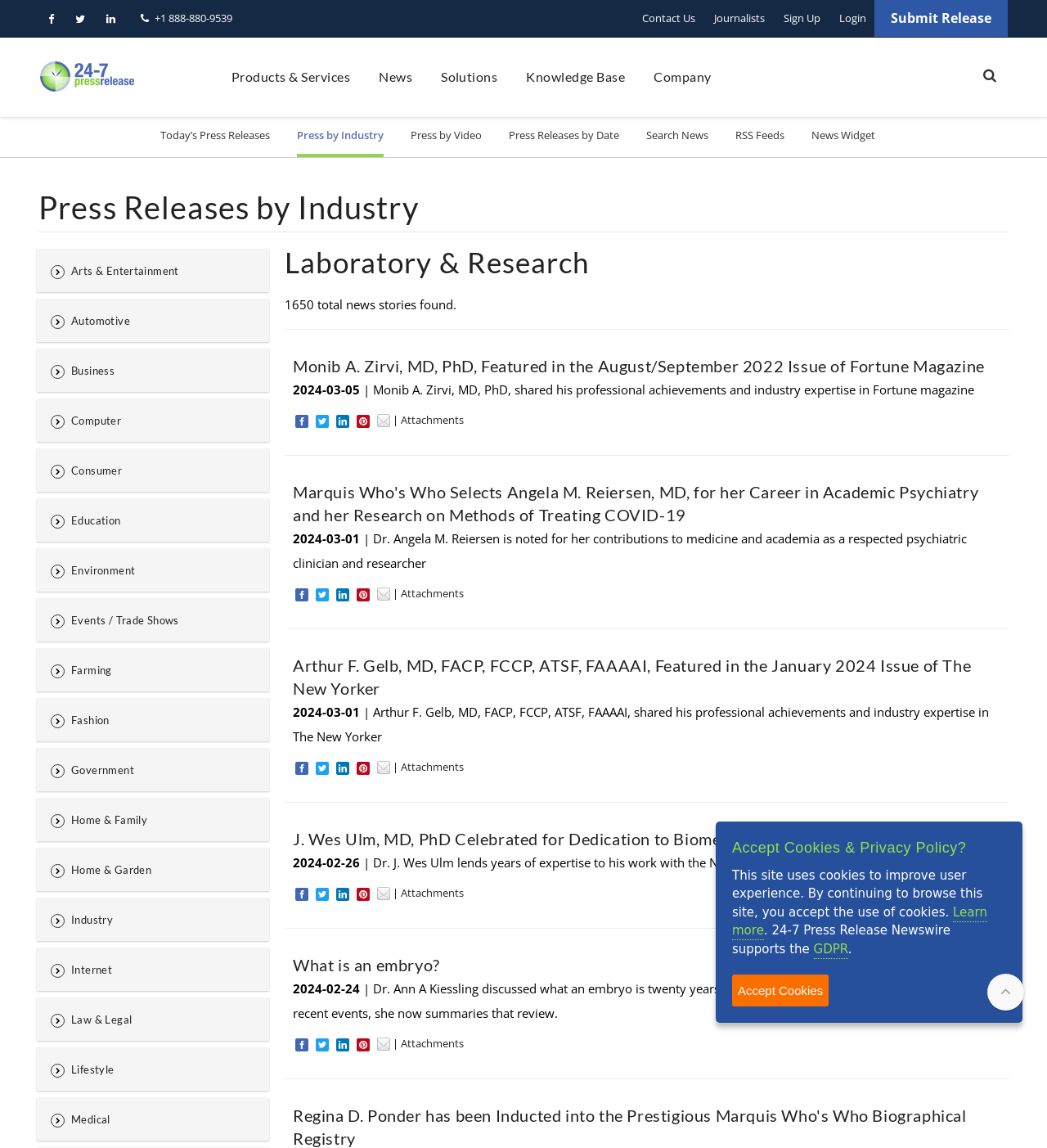Find the bounding box coordinates for the area that must be clicked to perform this action: "Search News".

[0.617, 0.102, 0.676, 0.134]